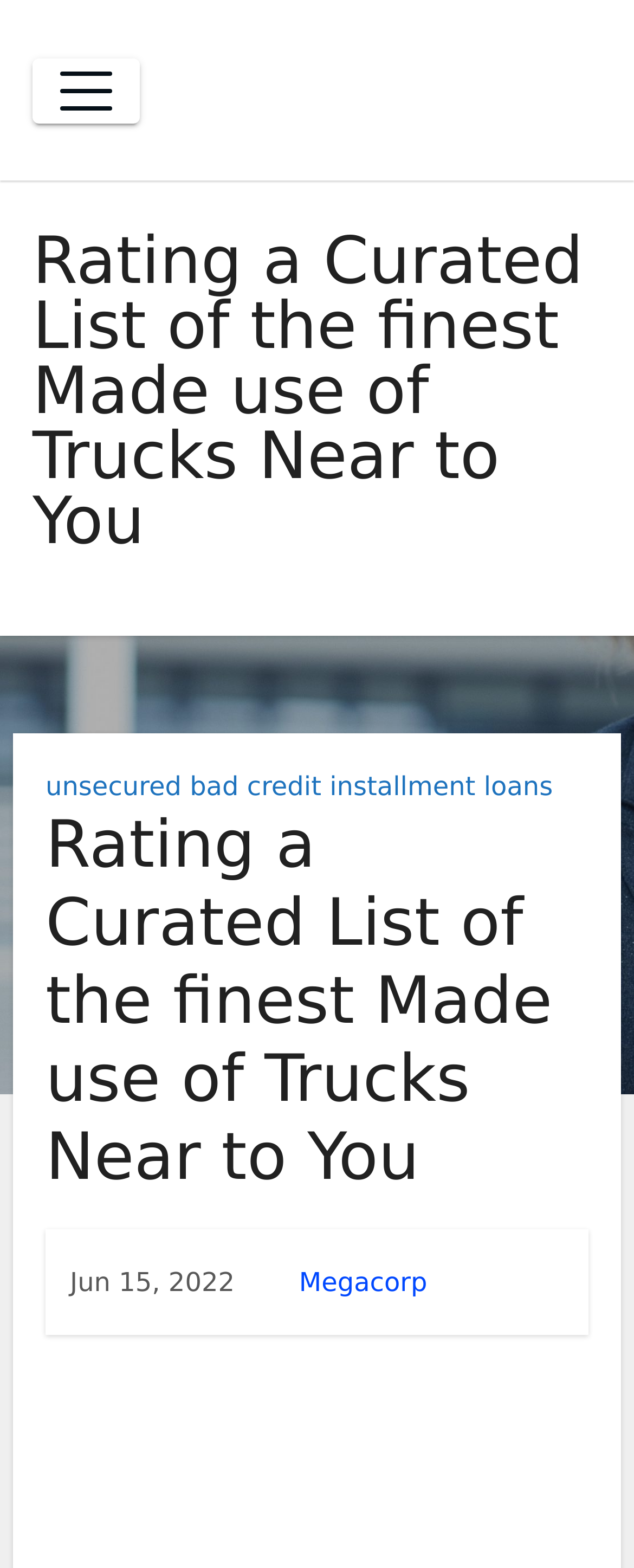Generate a comprehensive description of the webpage content.

The webpage appears to be a rating list of used trucks, with a focus on curated options near the user's location. At the top left corner, there is a toggle navigation button. Below it, a prominent heading displays the title "Rating a Curated List of the finest Made use of Trucks Near to You". 

The main content area is an article section that occupies most of the page. Within this section, there is a link to "unsecured bad credit installment loans" positioned near the top. Below this link, another heading with the same title as the main heading is displayed. 

Further down, there is a section with text indicating the publication date "Jun 15, 2022", followed by the author's name "von" and a link to "Megacorp", which is likely the publisher or creator of the content.